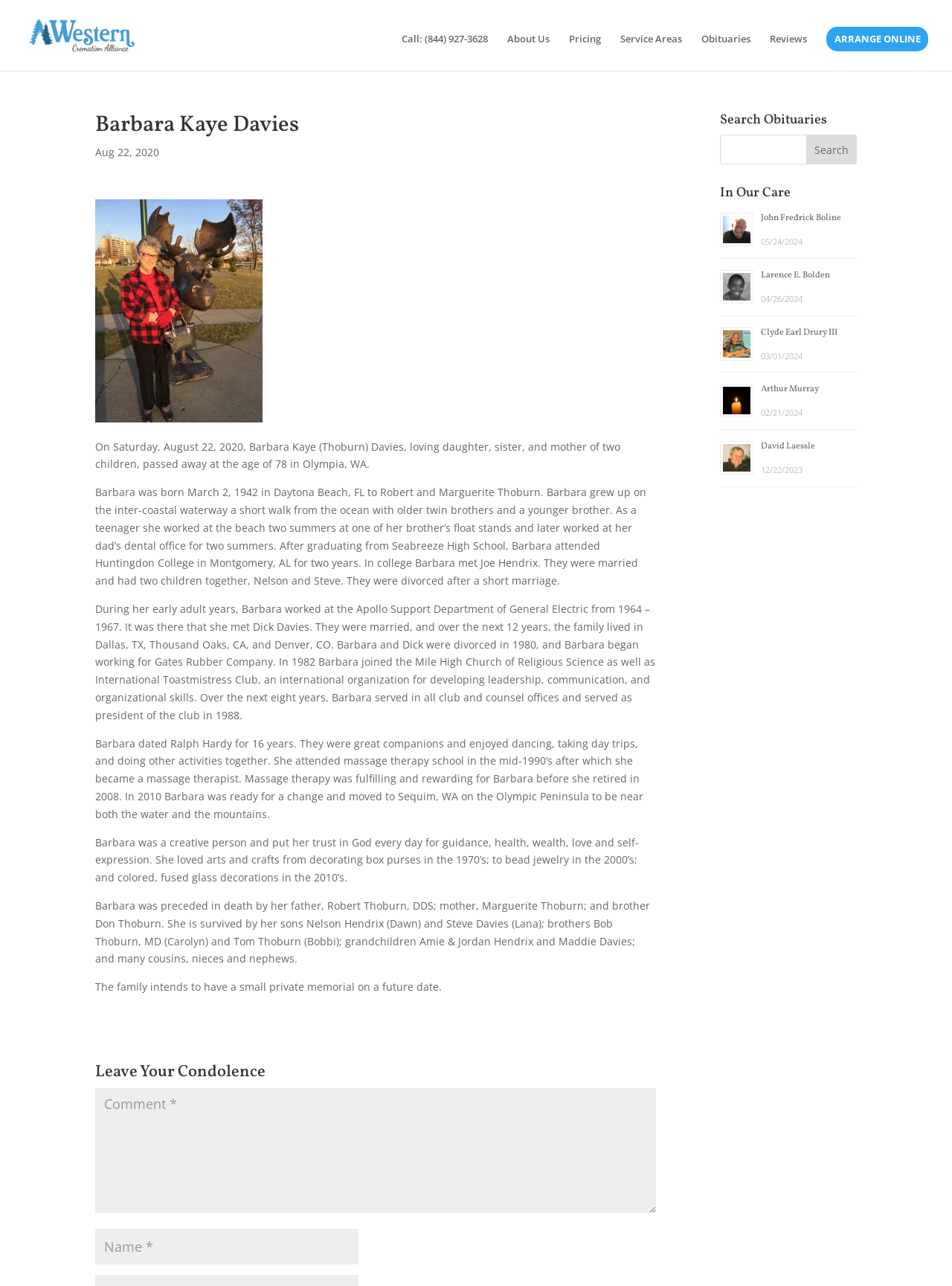How old was Barbara when she passed away?
Please answer the question with as much detail and depth as you can.

The age of Barbara when she passed away can be found in the text 'On Saturday, August 22, 2020, Barbara Kaye (Thoburn) Davies, loving daughter, sister, and mother of two children, passed away at the age of 78 in Olympia, WA.' which provides the details of her passing.